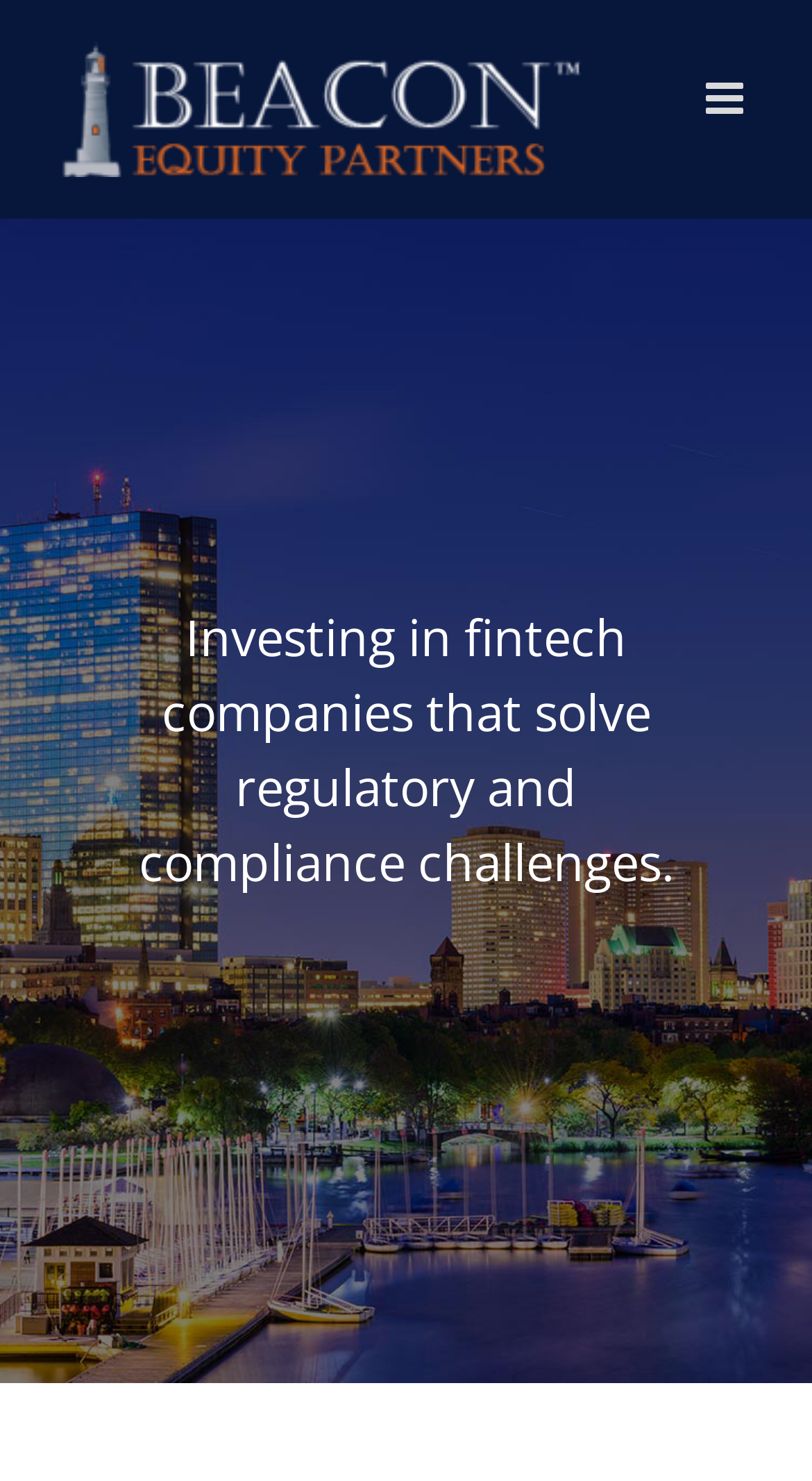Extract the bounding box coordinates for the UI element described as: "alt="Beacon Equity Partners Logo"".

[0.077, 0.028, 0.718, 0.12]